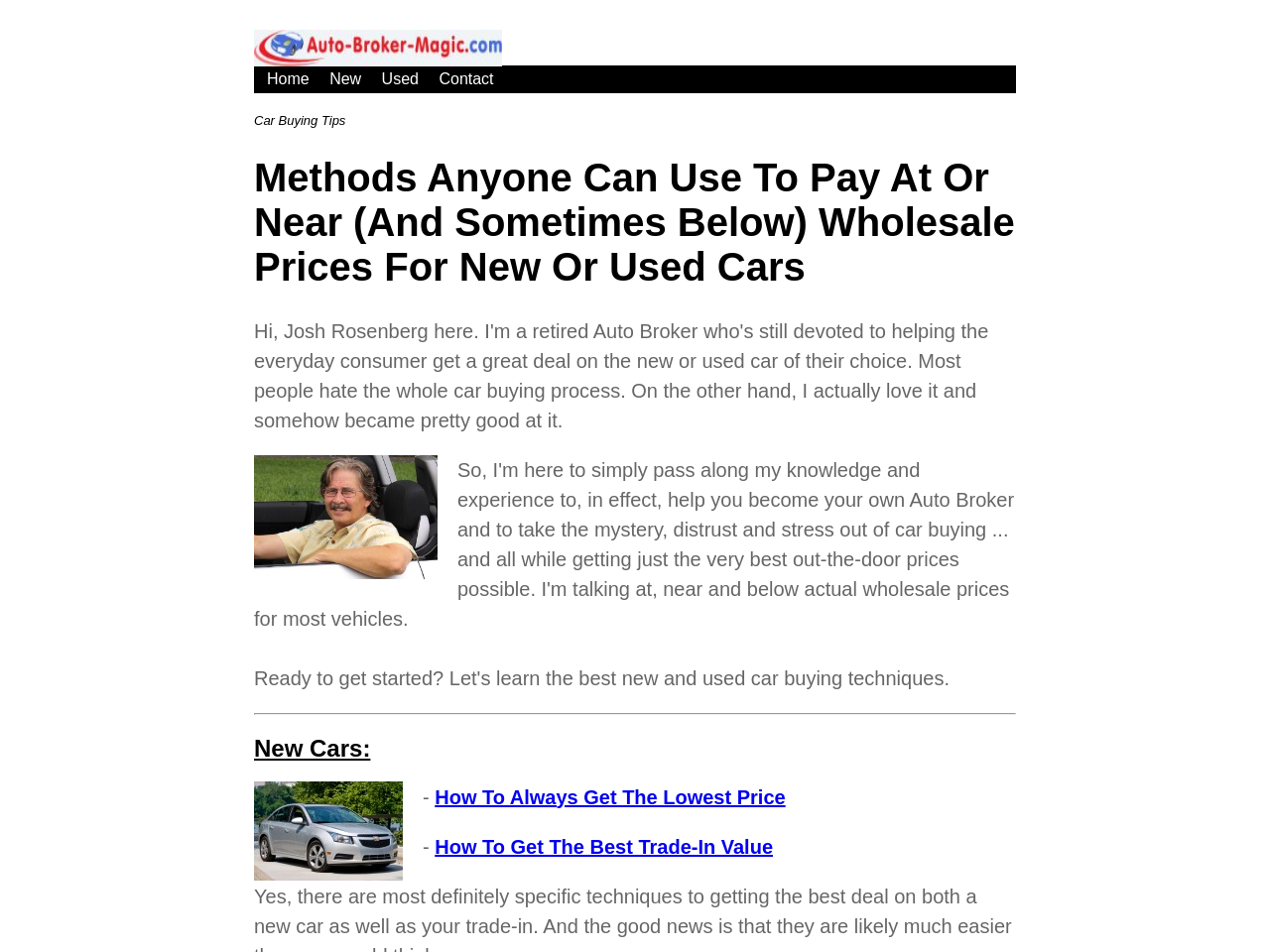Extract the main heading text from the webpage.

Methods Anyone Can Use To Pay At Or Near (And Sometimes Below) Wholesale Prices For New Or Used Cars